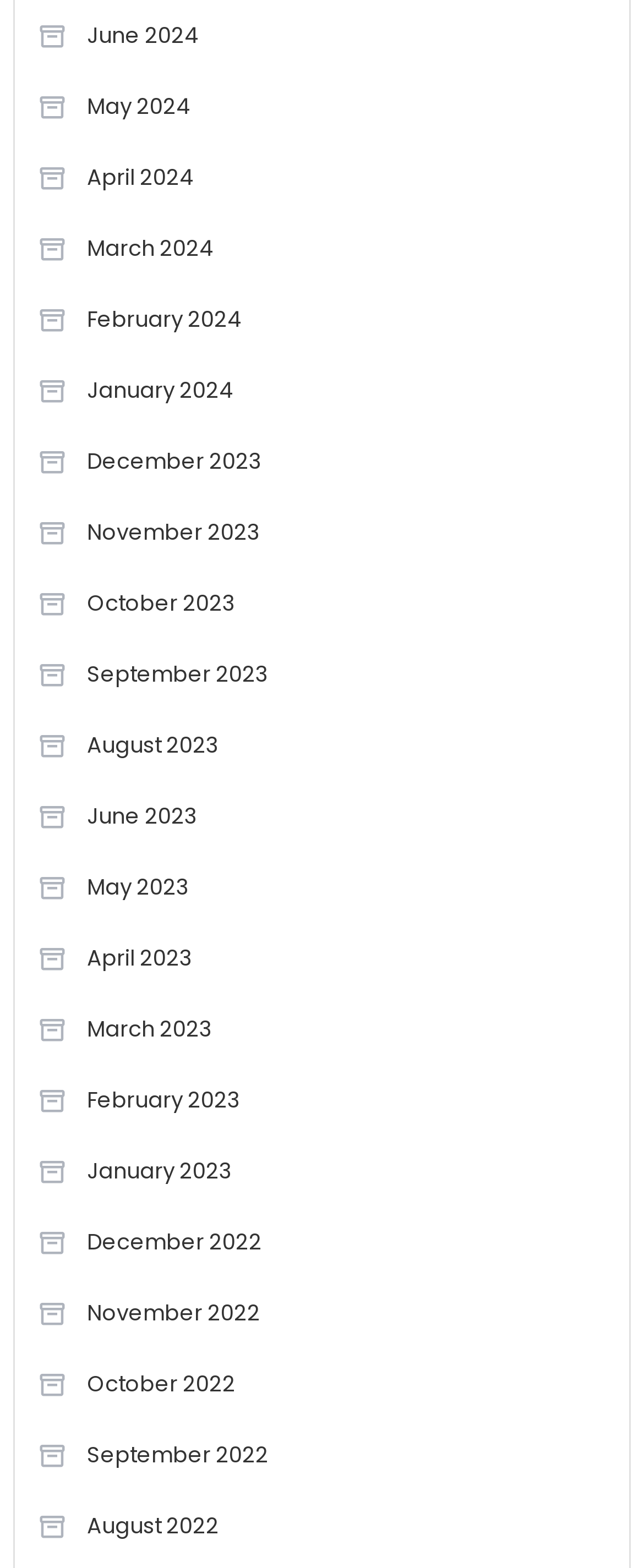What is the earliest month available?
Based on the screenshot, respond with a single word or phrase.

December 2022